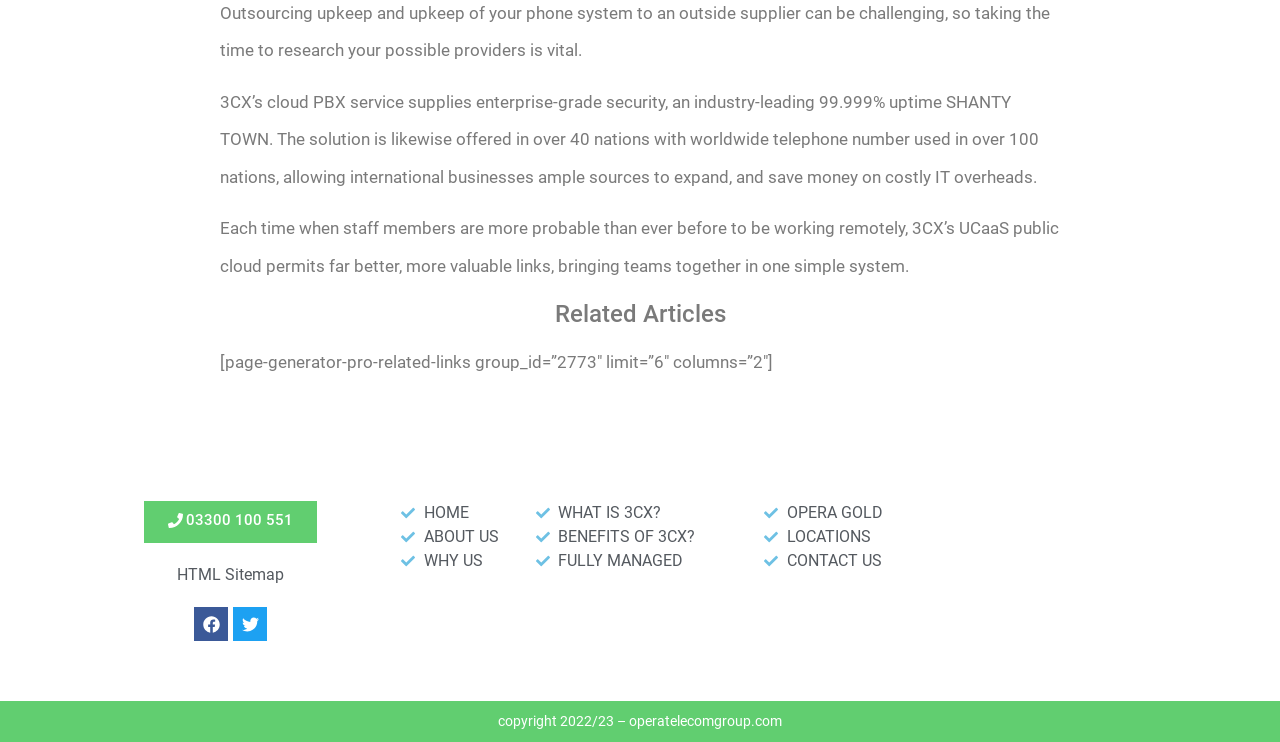Give a one-word or one-phrase response to the question:
How many links are there in the footer section?

10